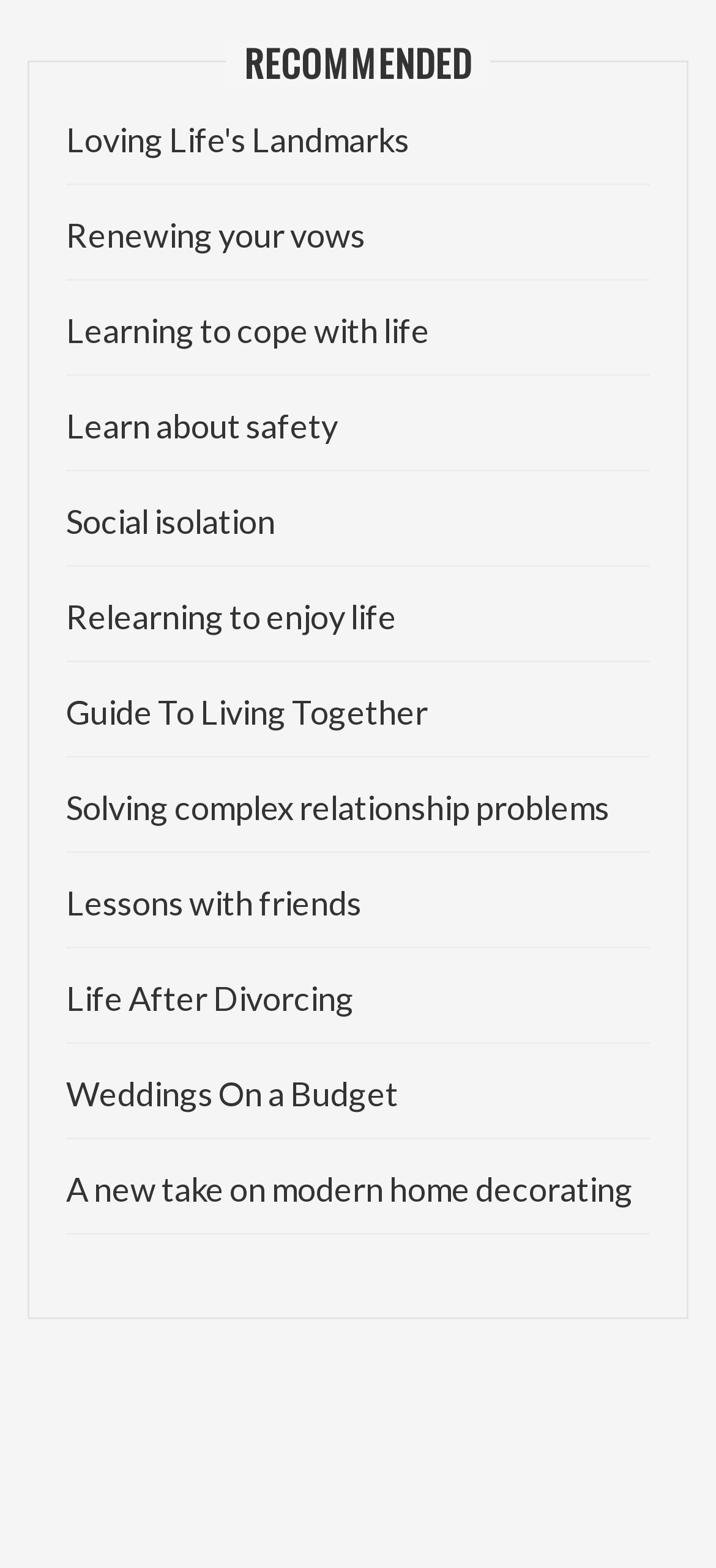Determine the bounding box coordinates of the region that needs to be clicked to achieve the task: "Click on 'Loving Life's Landmarks'".

[0.092, 0.076, 0.572, 0.102]